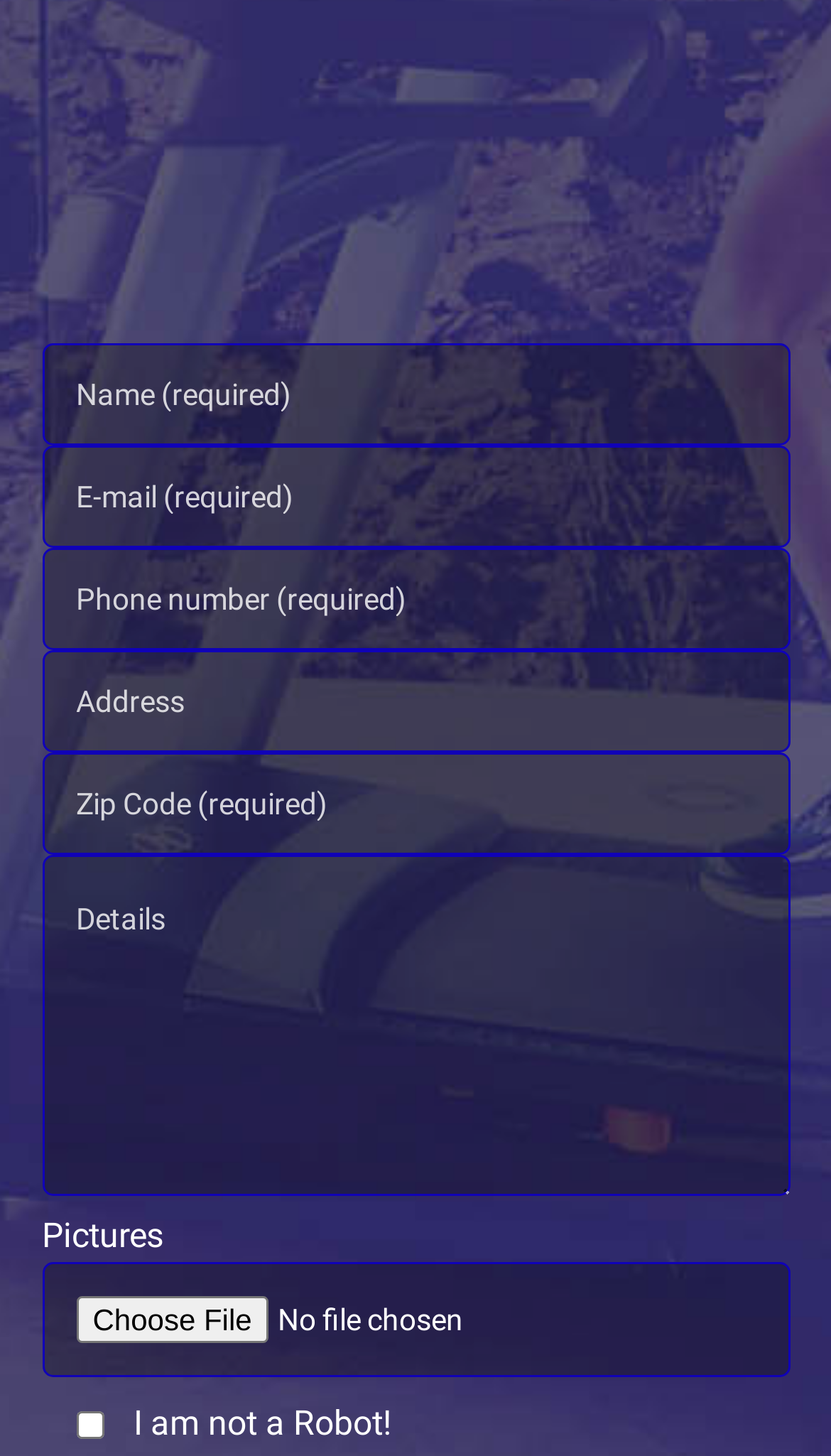Respond to the question below with a concise word or phrase:
What is the button below 'Pictures' for?

To choose a file